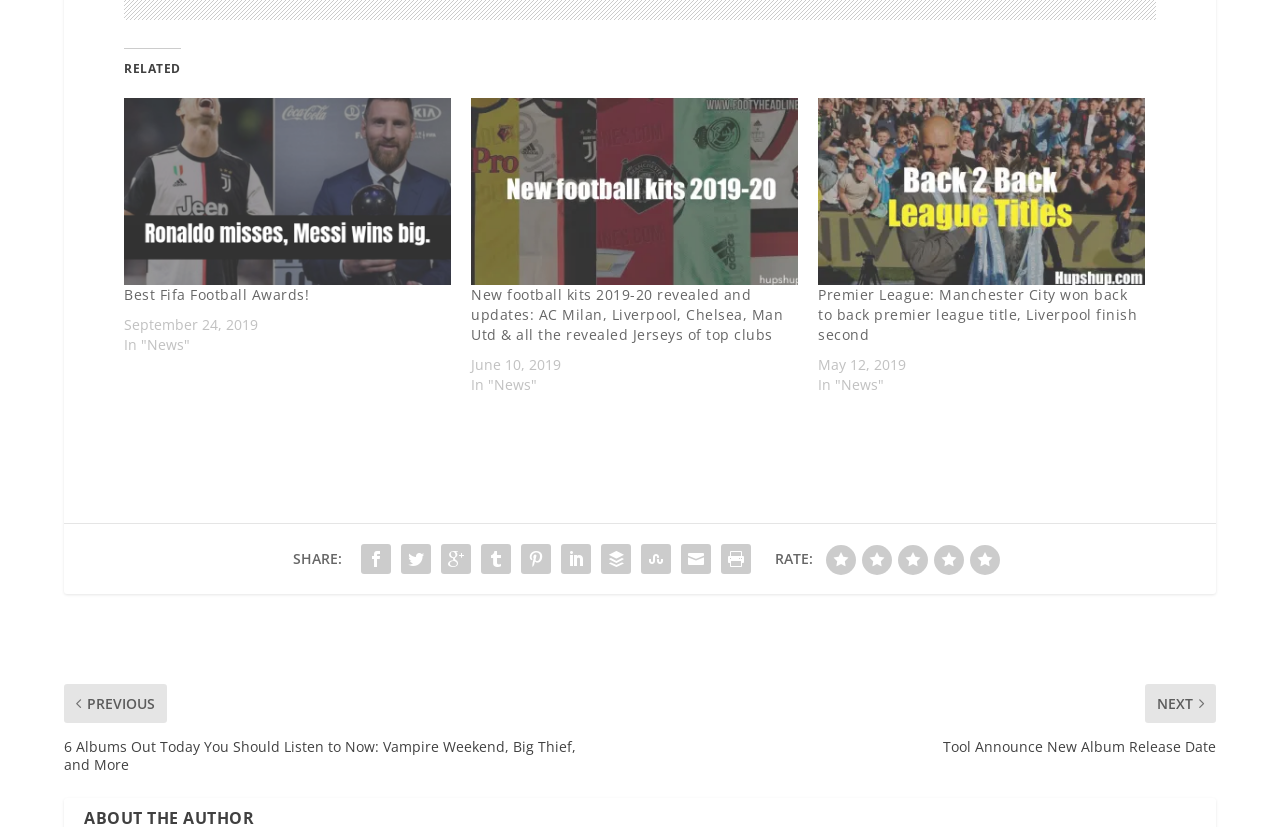What is the topic of the first article?
Relying on the image, give a concise answer in one word or a brief phrase.

Best Fifa Football Awards